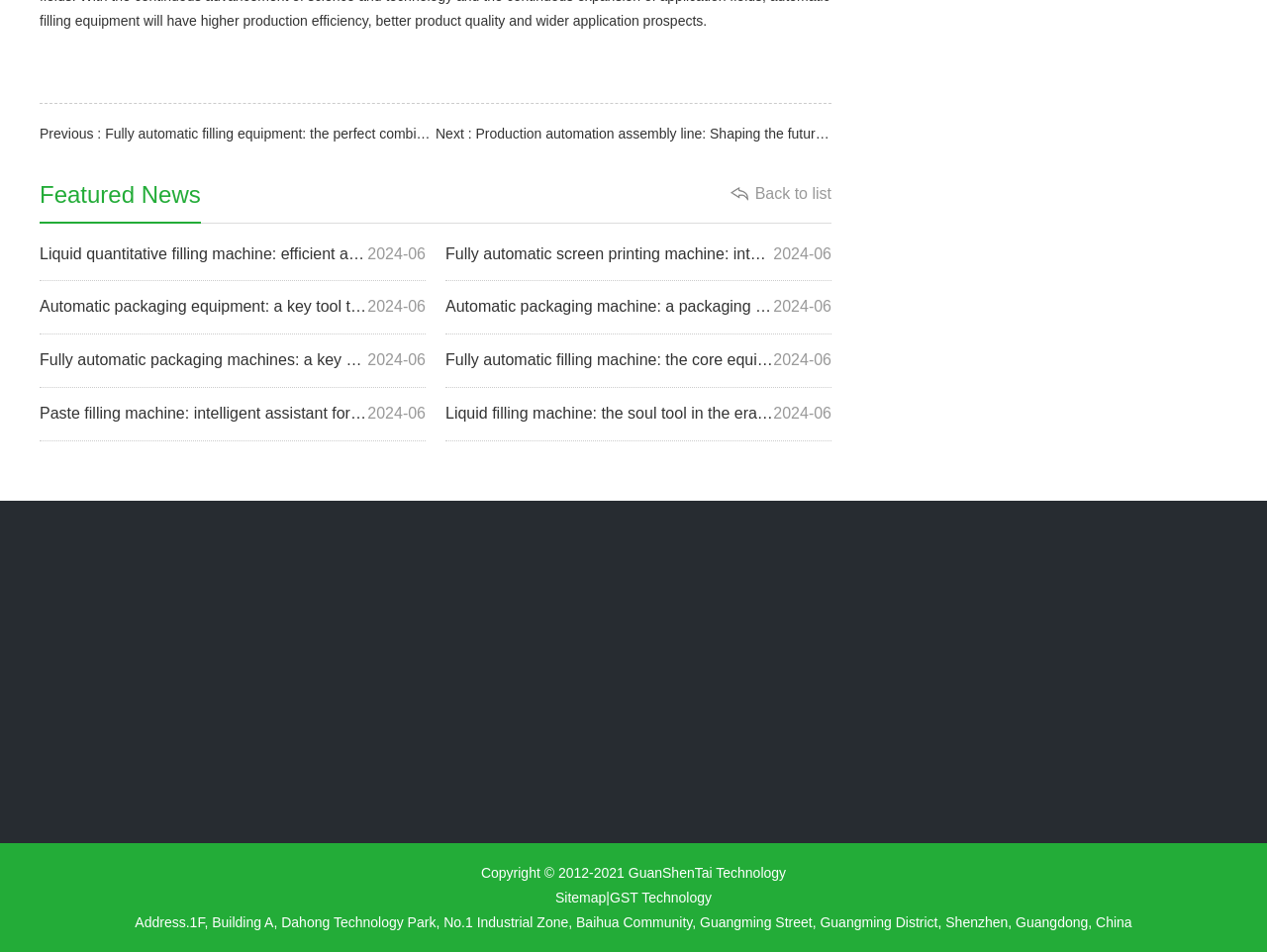Identify the bounding box coordinates for the region to click in order to carry out this instruction: "Go back to list". Provide the coordinates using four float numbers between 0 and 1, formatted as [left, top, right, bottom].

[0.576, 0.192, 0.656, 0.216]